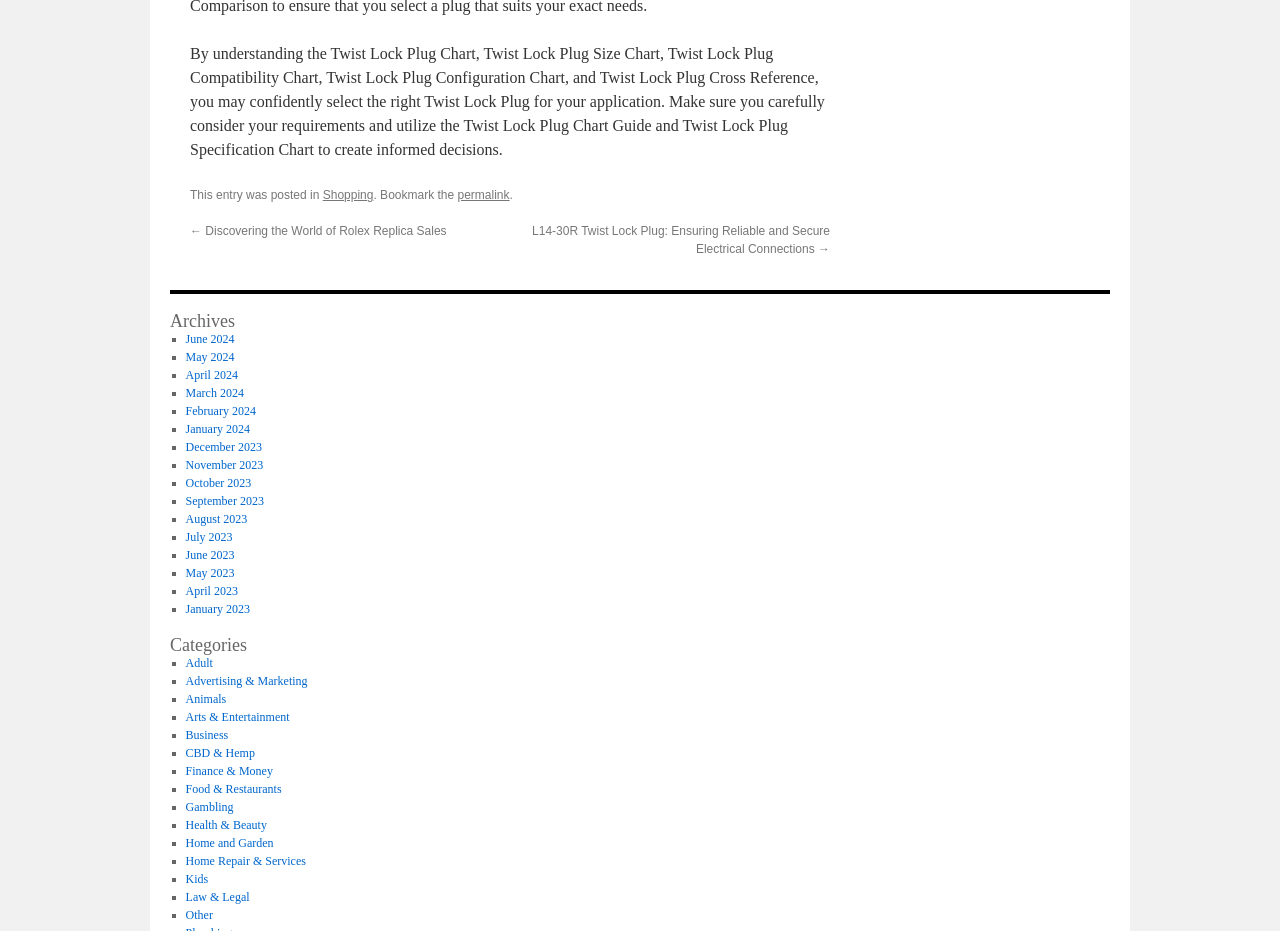Identify the bounding box coordinates of the area that should be clicked in order to complete the given instruction: "Explore the category of Arts & Entertainment". The bounding box coordinates should be four float numbers between 0 and 1, i.e., [left, top, right, bottom].

[0.145, 0.763, 0.226, 0.778]